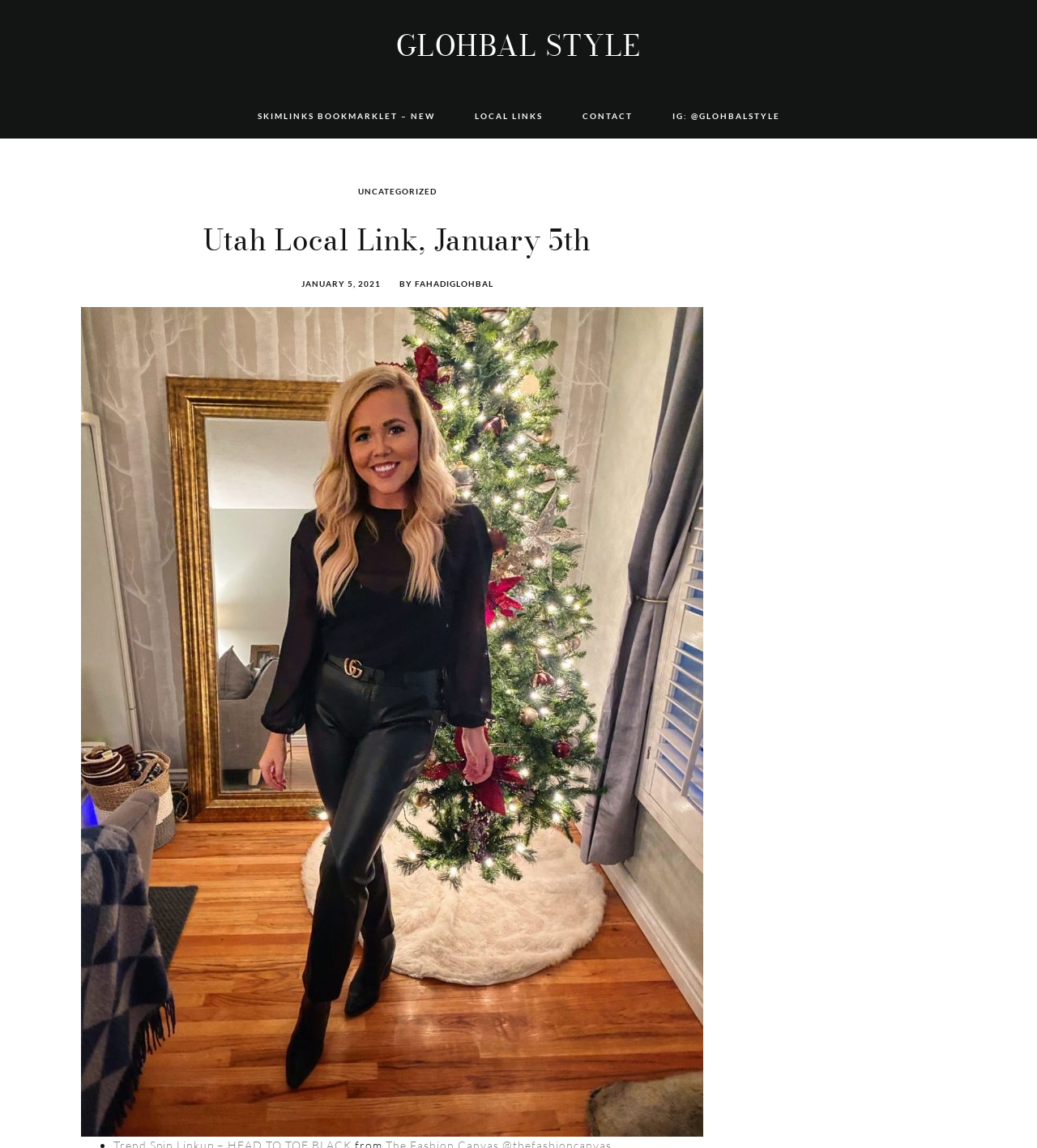Given the element description "Skimlinks Bookmarklet – NEW" in the screenshot, predict the bounding box coordinates of that UI element.

[0.23, 0.081, 0.437, 0.121]